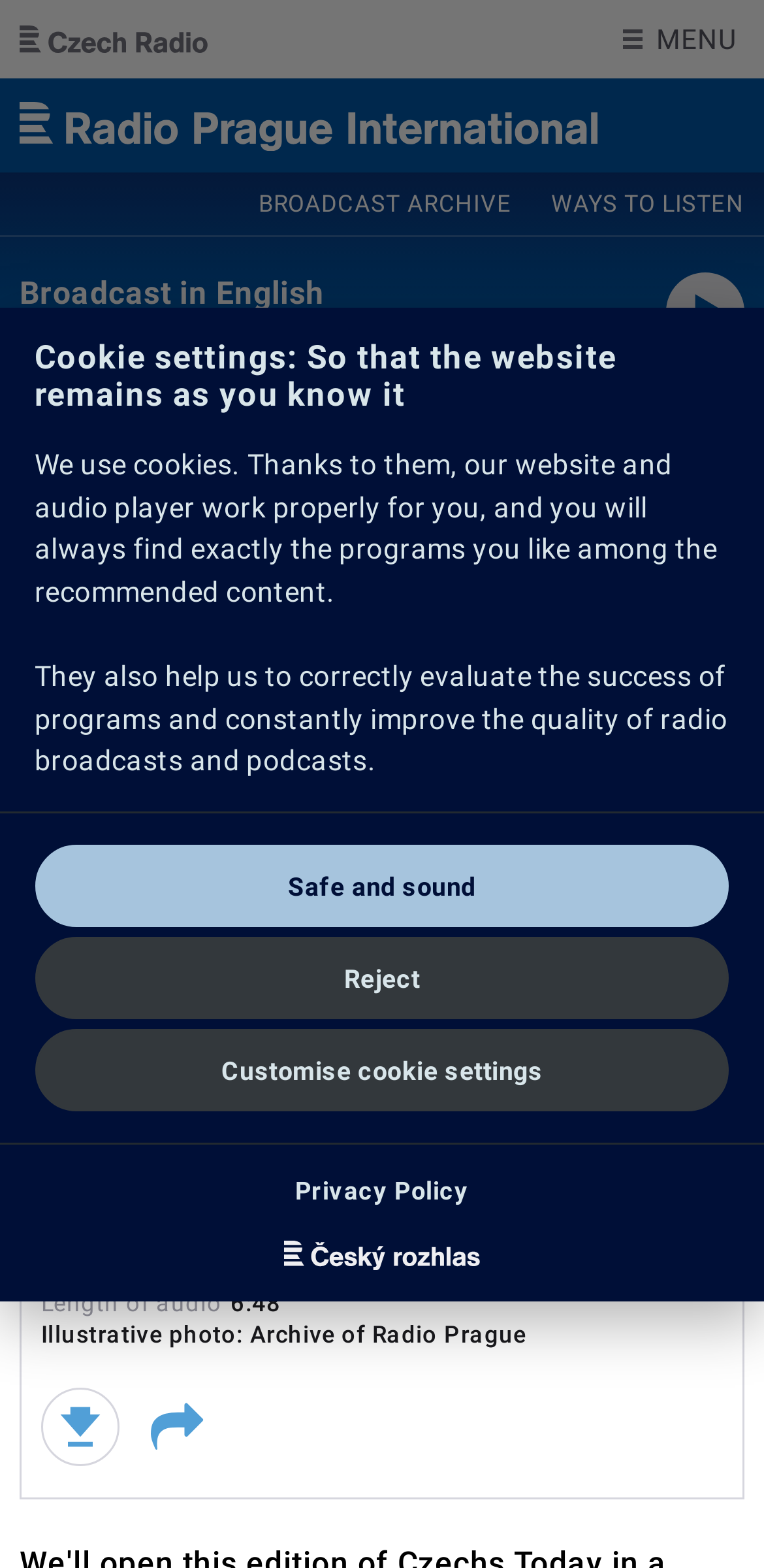Identify the bounding box coordinates of the HTML element based on this description: "Skip to main content".

[0.0, 0.0, 0.399, 0.001]